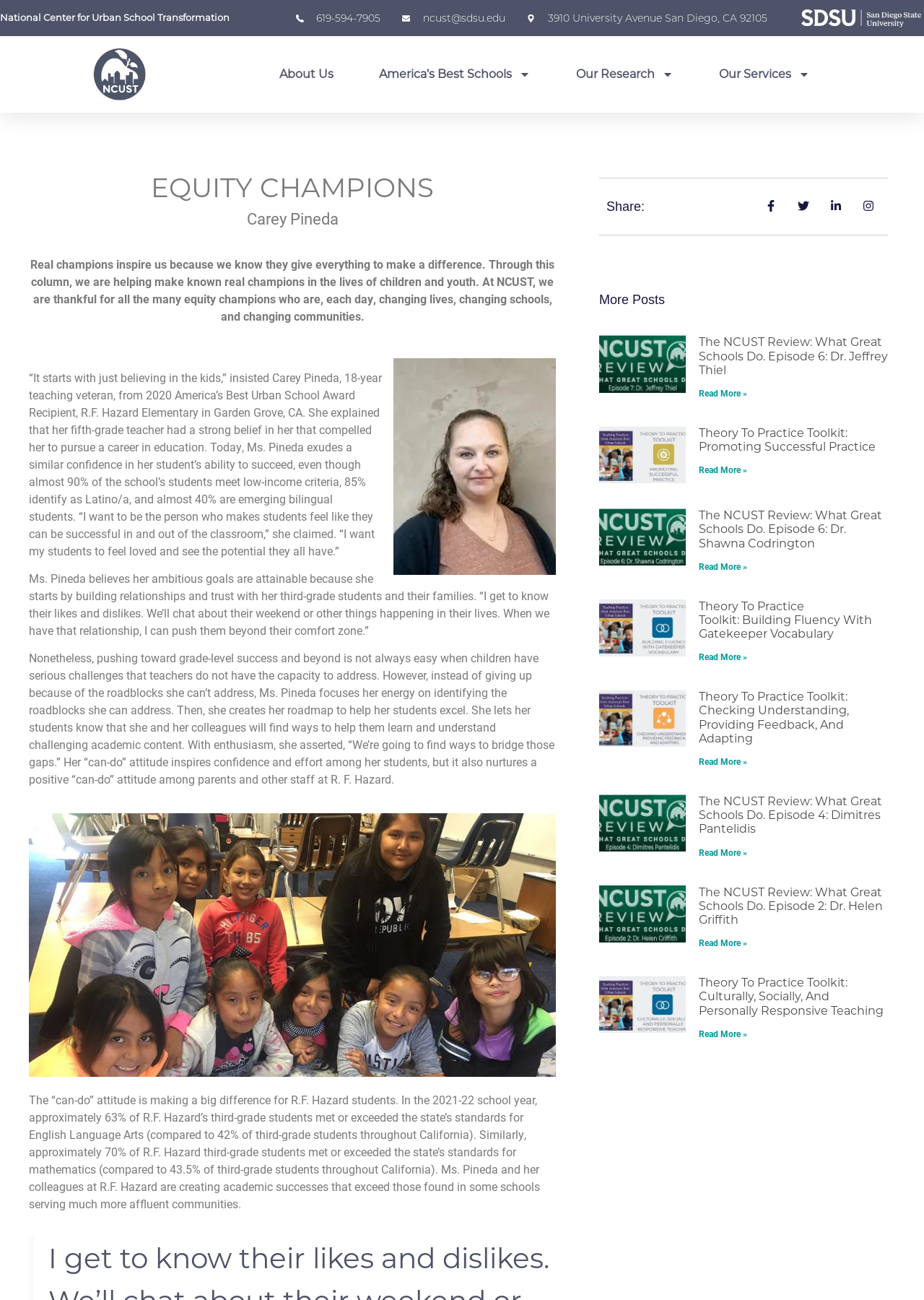Determine the bounding box coordinates of the clickable element to complete this instruction: "Click the 'Paintings' link". Provide the coordinates in the format of four float numbers between 0 and 1, [left, top, right, bottom].

None